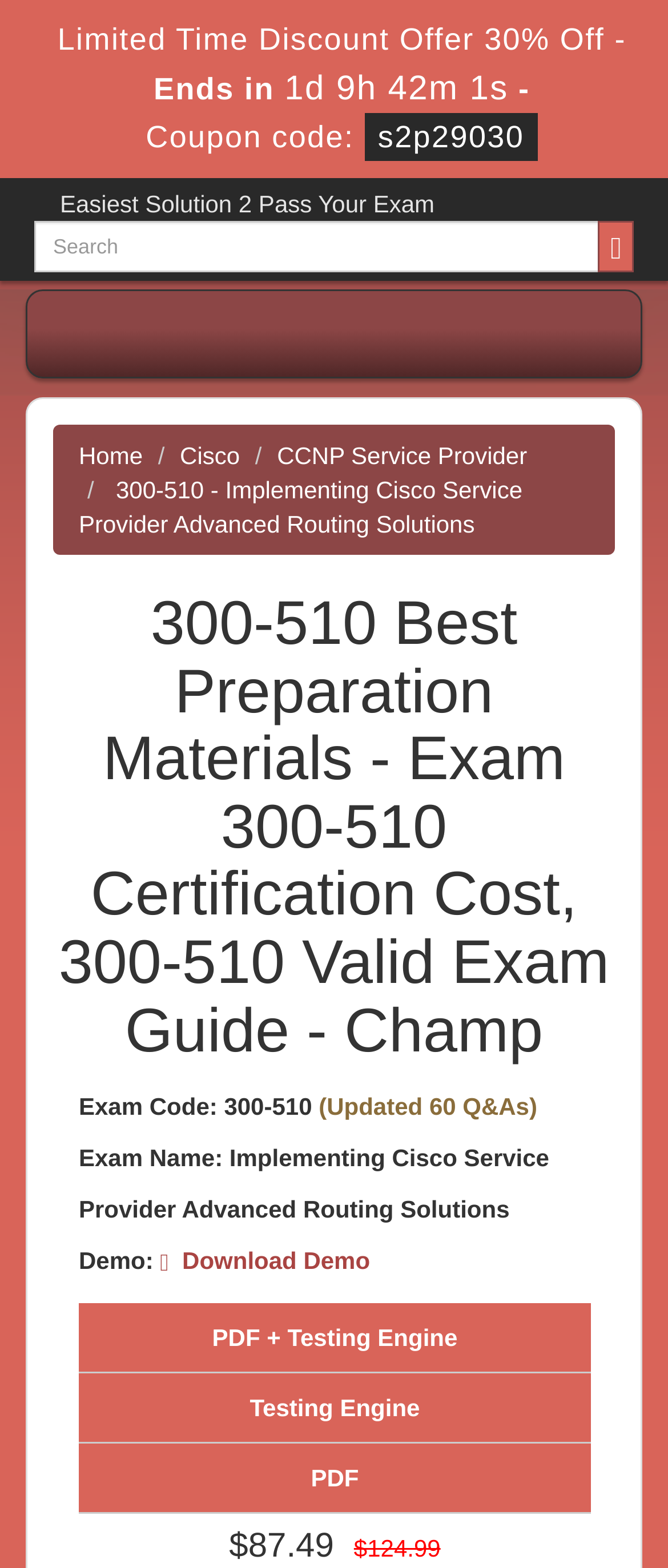What is the price of the PDF + Testing Engine product?
Answer the question with a detailed and thorough explanation.

The price of the PDF + Testing Engine product can be found in the static text element below the 'PDF + Testing Engine' label, which states '$87.49'.